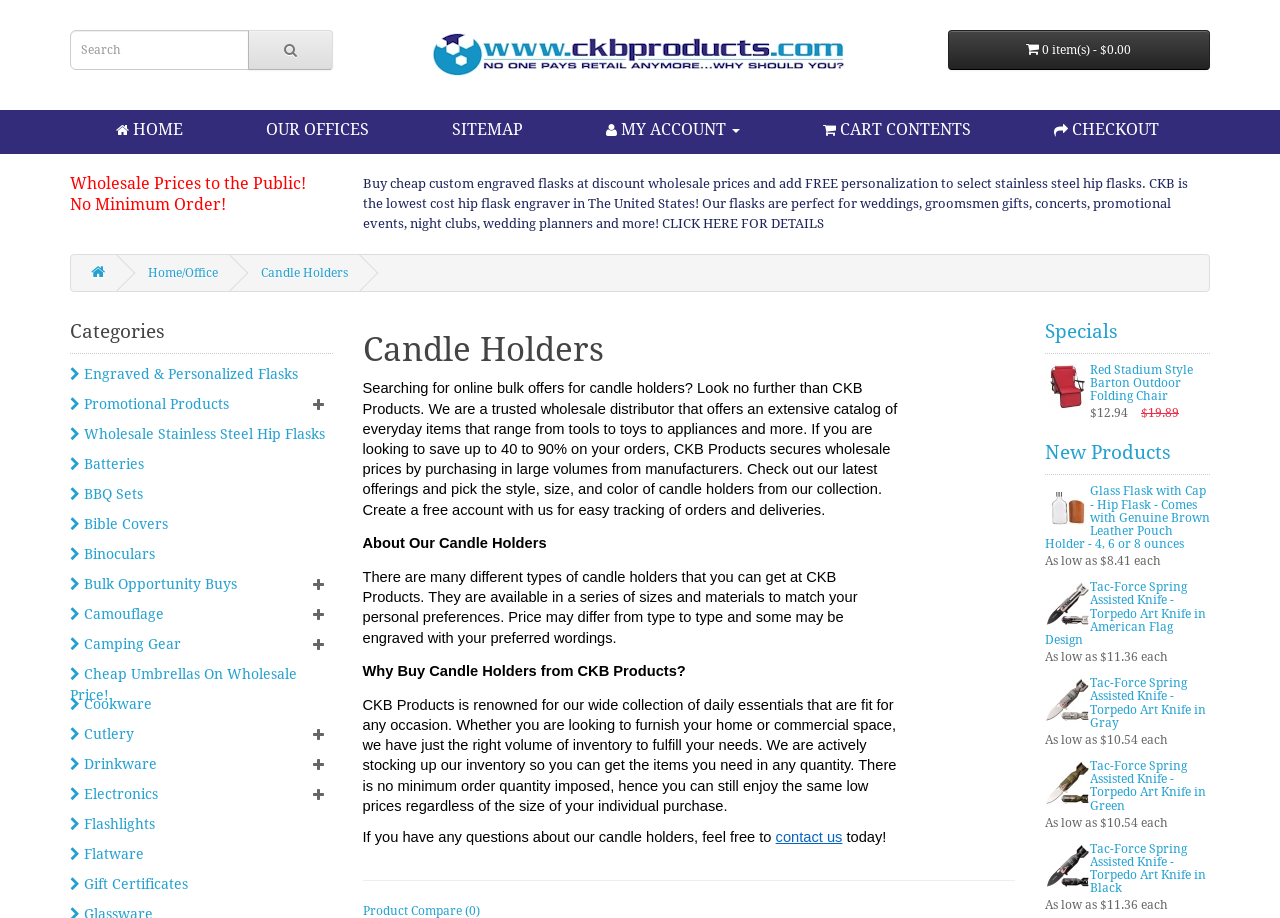Please identify the bounding box coordinates of the element that needs to be clicked to perform the following instruction: "Browse candle holders".

[0.204, 0.29, 0.272, 0.305]